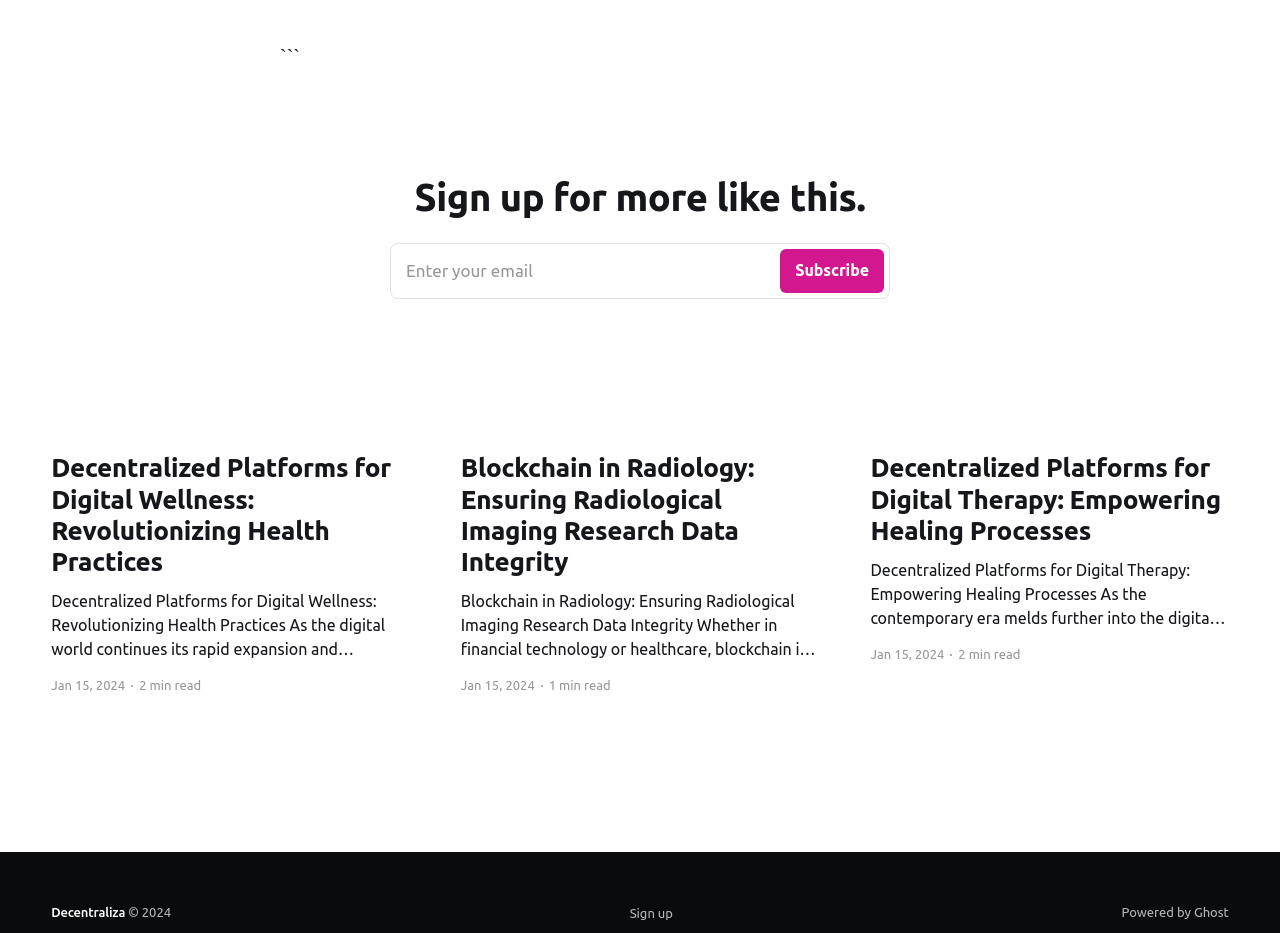What is the topic of the first article?
Please provide a single word or phrase based on the screenshot.

Decentralized Platforms for Digital Wellness